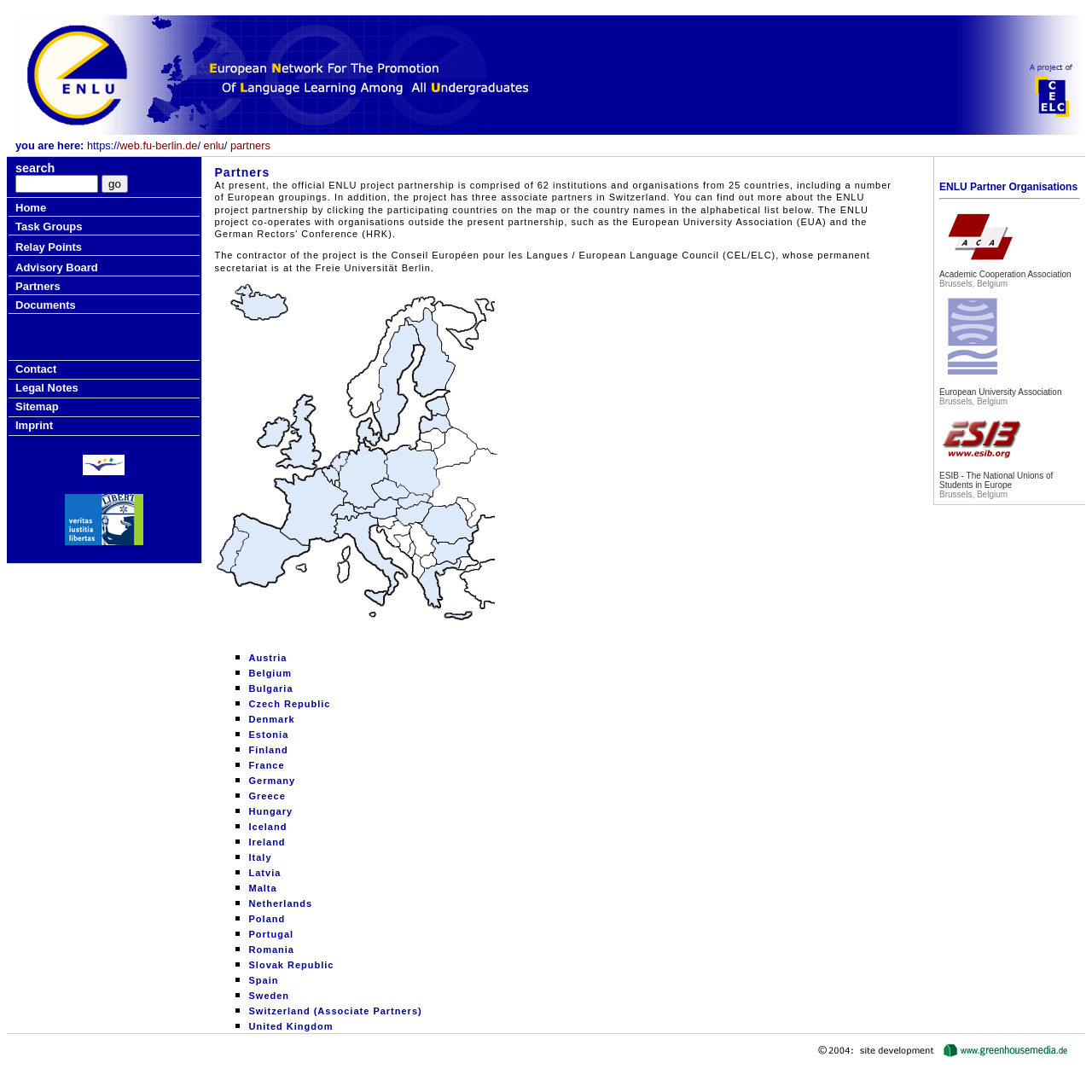Locate the bounding box coordinates of the segment that needs to be clicked to meet this instruction: "view imprint".

[0.009, 0.384, 0.048, 0.395]